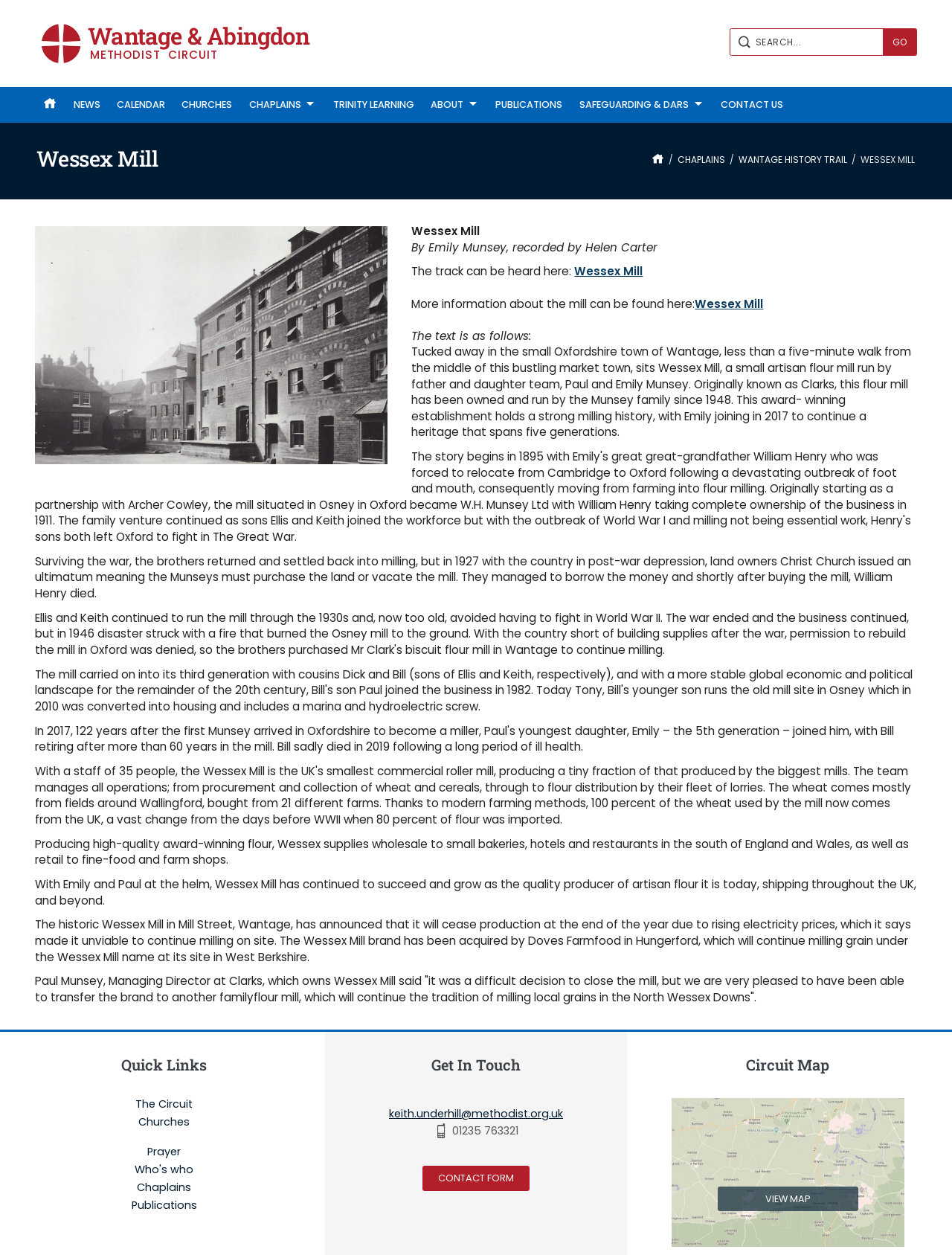Find and indicate the bounding box coordinates of the region you should select to follow the given instruction: "Click the GO button".

[0.927, 0.023, 0.962, 0.044]